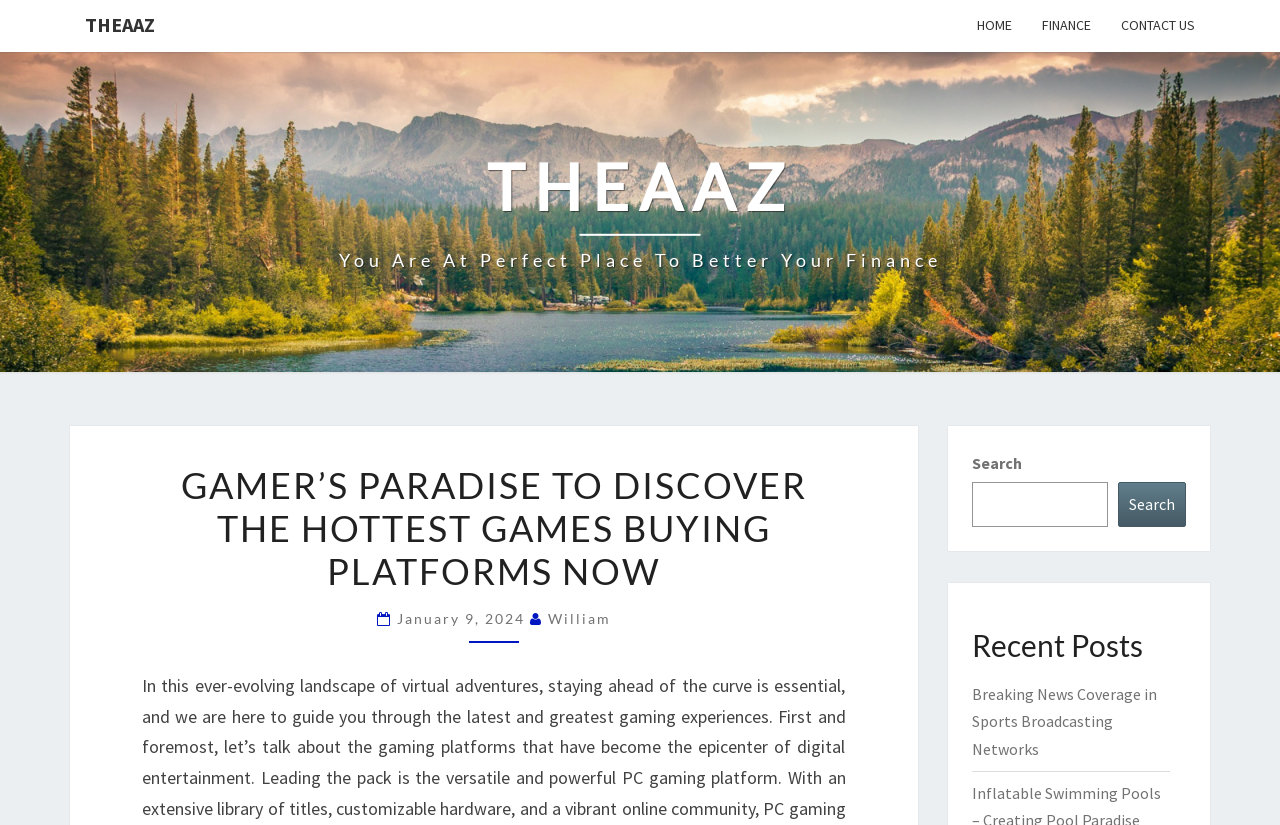Please answer the following question as detailed as possible based on the image: 
What is the title of the recent post?

I found a link element with a bounding box coordinate of [0.759, 0.829, 0.904, 0.919]. The OCR text of this element is 'Breaking News Coverage in Sports Broadcasting Networks', which suggests that it is the title of a recent post.